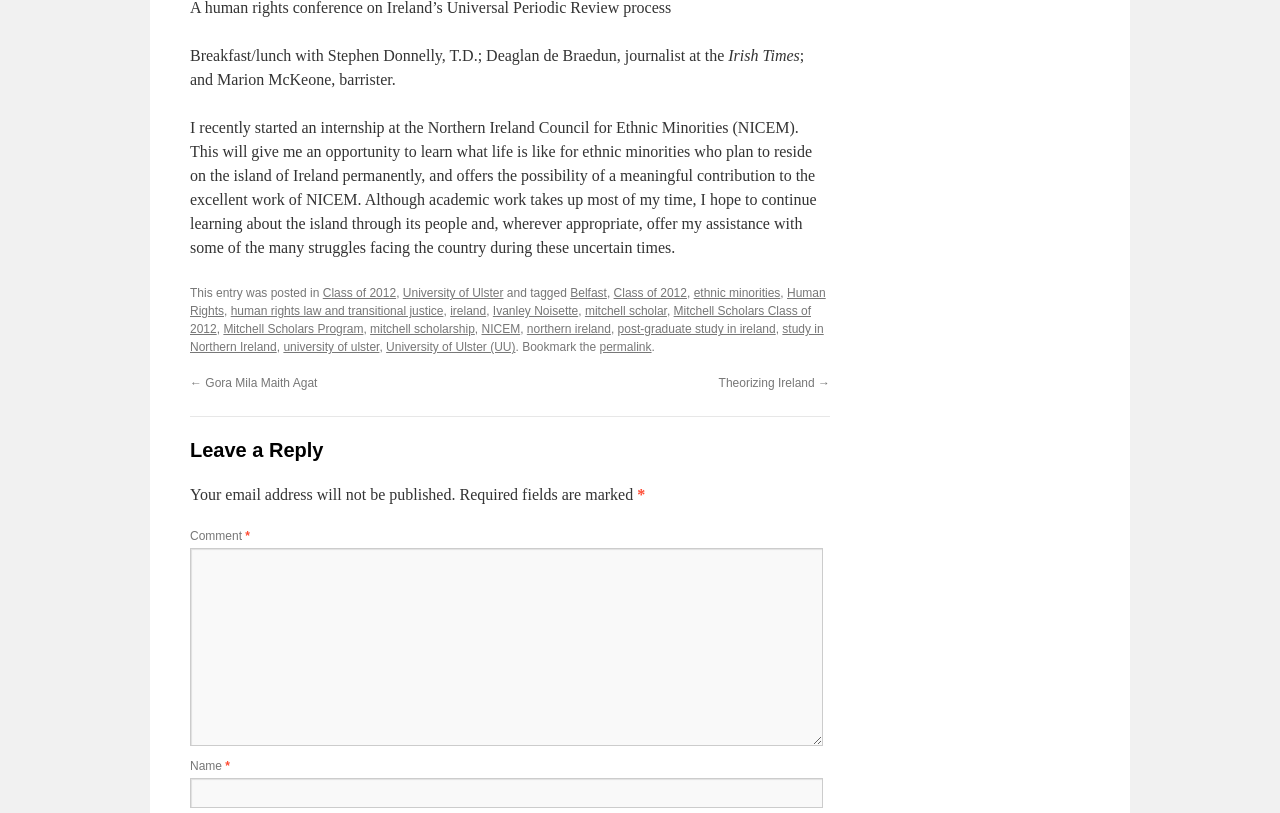Please find the bounding box coordinates of the section that needs to be clicked to achieve this instruction: "Click the 'University of Ulster' link".

[0.315, 0.352, 0.393, 0.369]